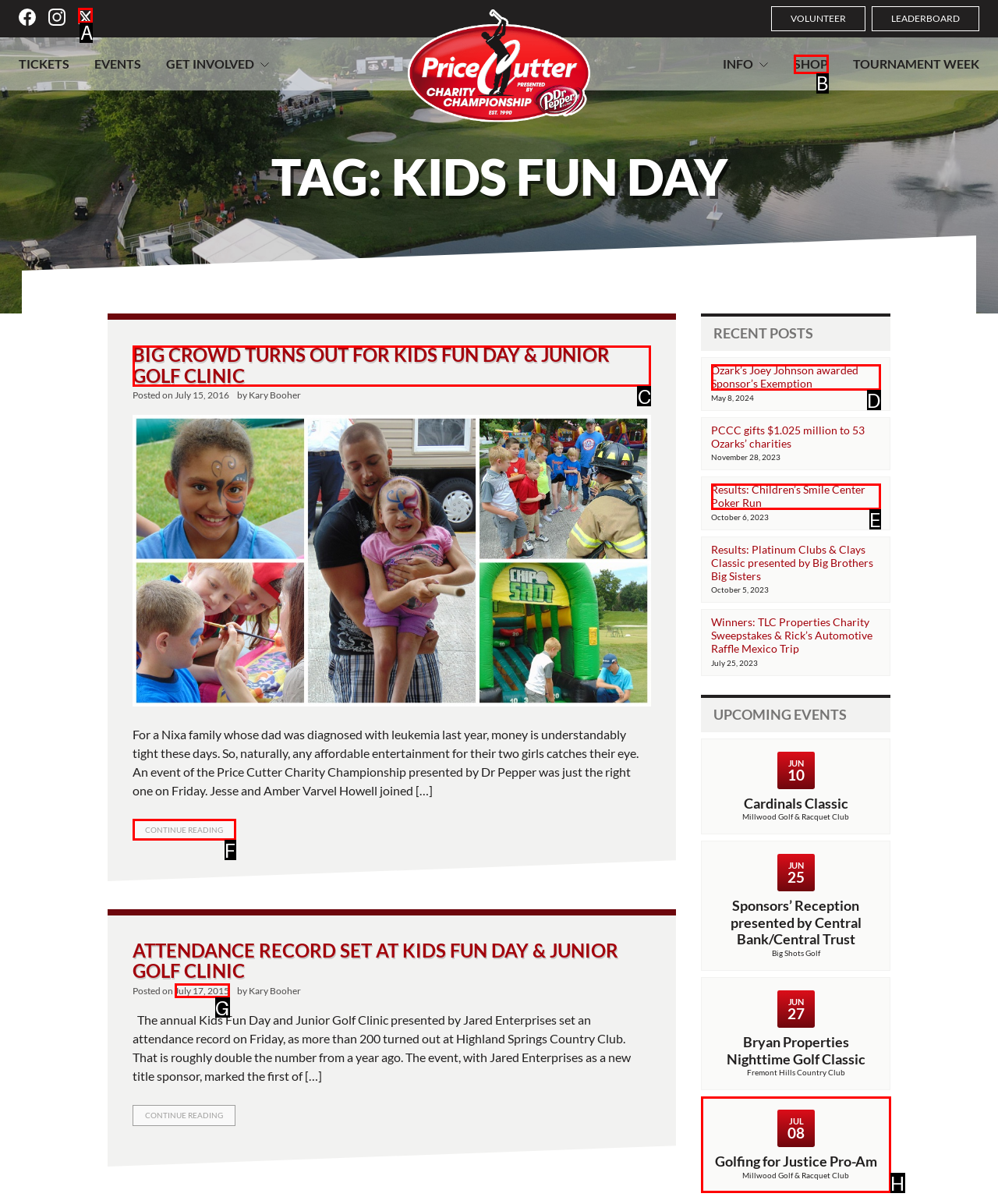Select the appropriate bounding box to fulfill the task: Read the article about BIG CROWD TURNS OUT FOR KIDS FUN DAY & JUNIOR GOLF CLINIC Respond with the corresponding letter from the choices provided.

C